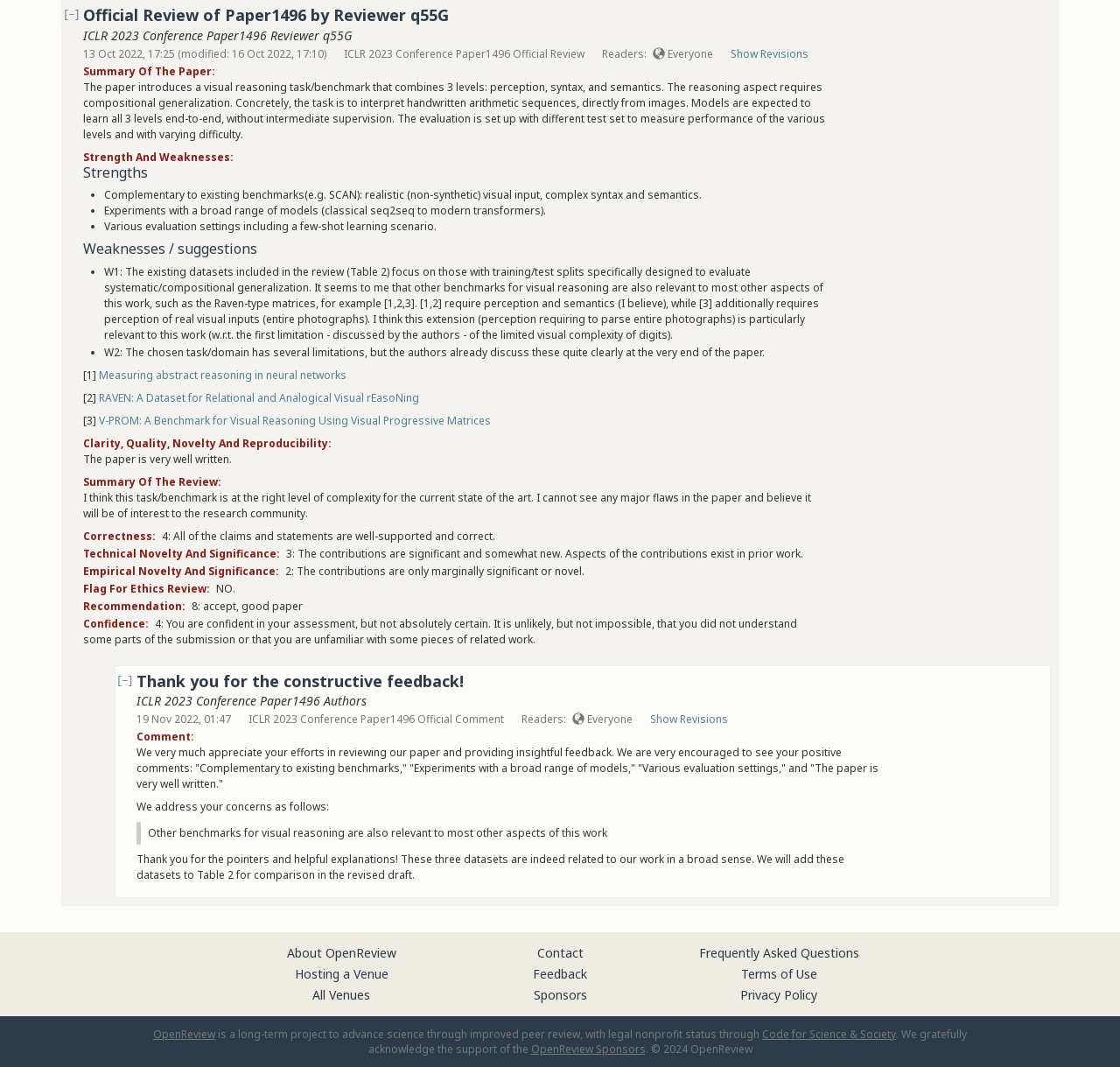Give a one-word or short phrase answer to this question: 
What is the paper ID?

Paper1496